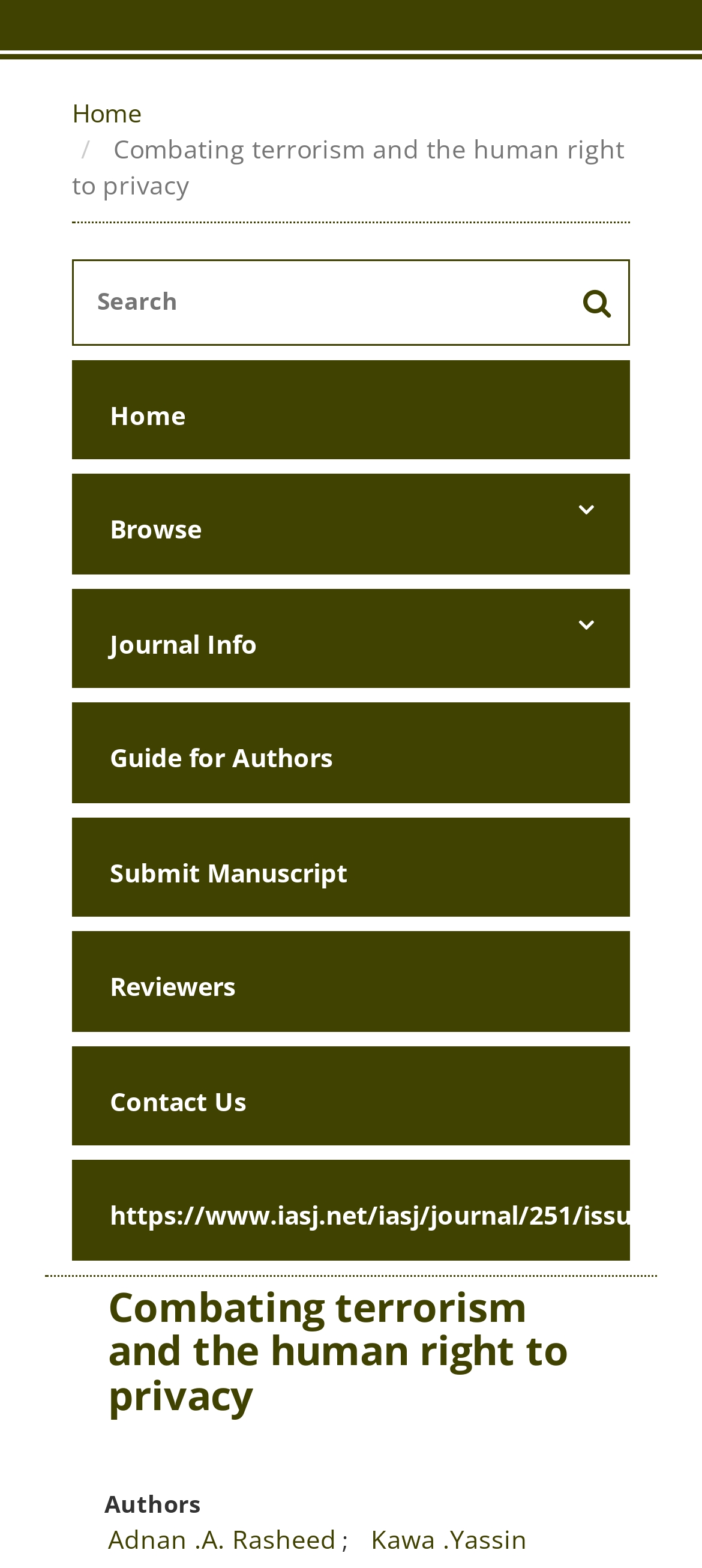From the element description Kawa .Yassin, predict the bounding box coordinates of the UI element. The coordinates must be specified in the format (top-left x, top-left y, bottom-right x, bottom-right y) and should be within the 0 to 1 range.

[0.528, 0.97, 0.751, 0.992]